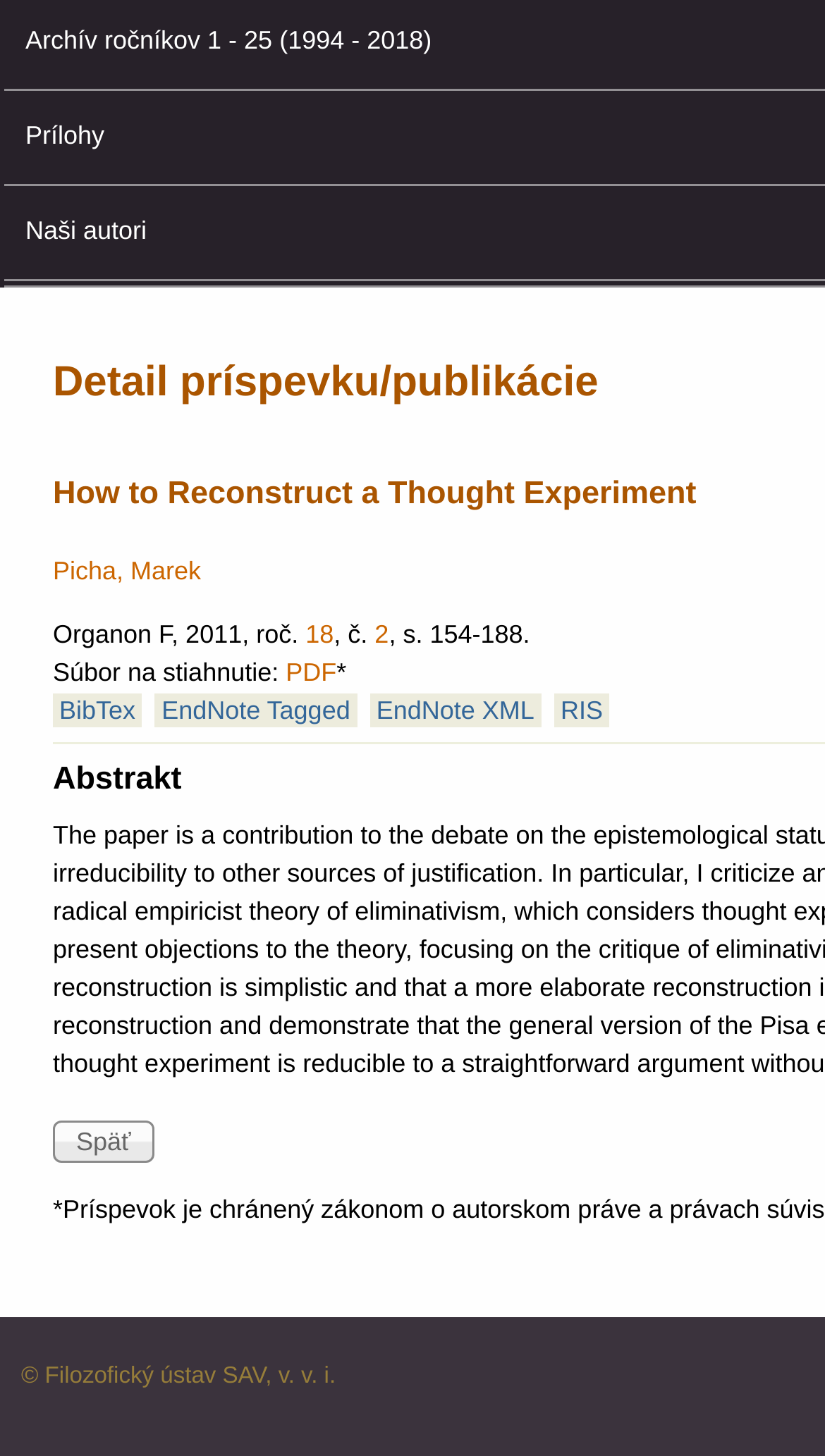Using the description: "Picha, Marek", determine the UI element's bounding box coordinates. Ensure the coordinates are in the format of four float numbers between 0 and 1, i.e., [left, top, right, bottom].

[0.064, 0.381, 0.244, 0.402]